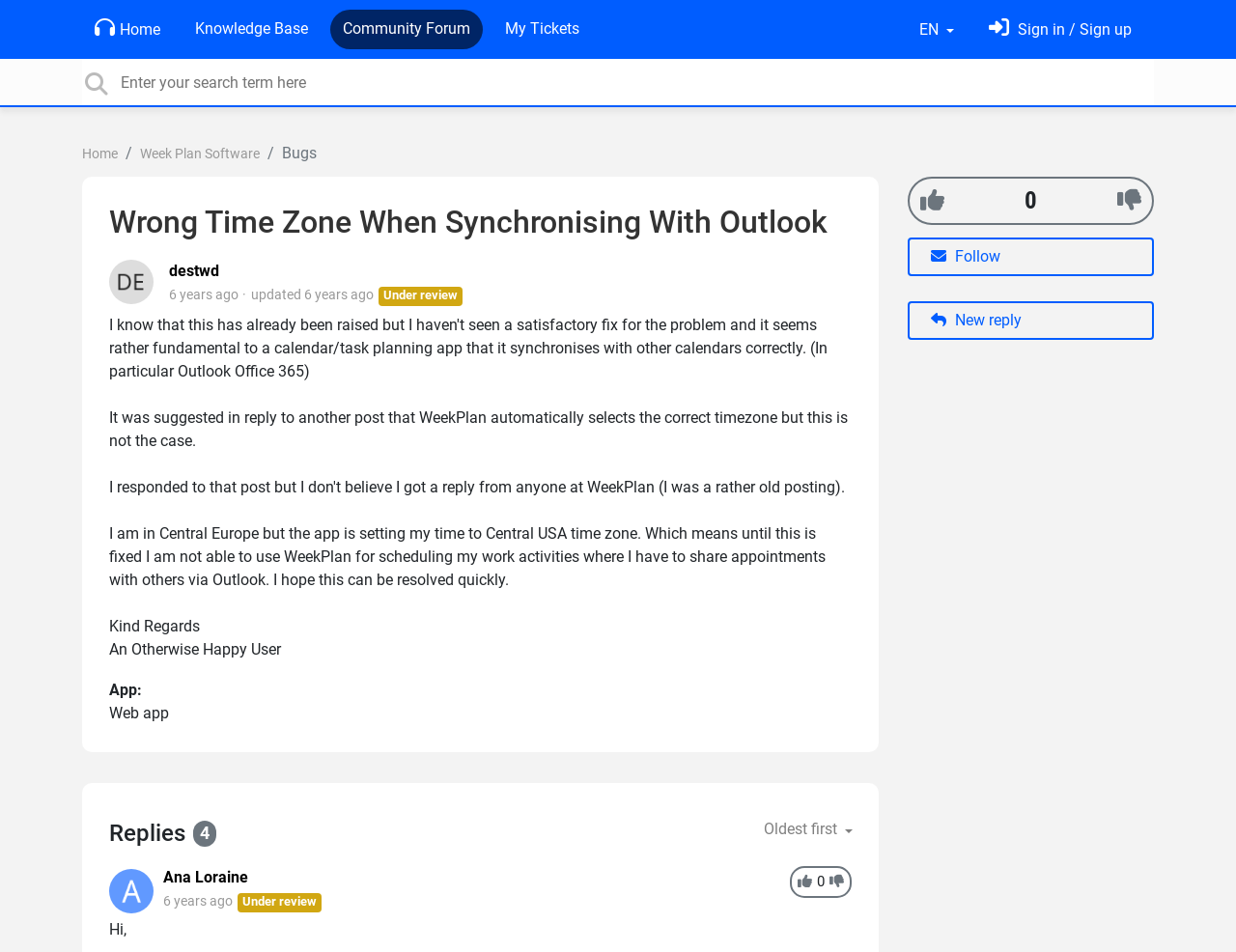Given the element description: "Week Plan Software", predict the bounding box coordinates of this UI element. The coordinates must be four float numbers between 0 and 1, given as [left, top, right, bottom].

[0.113, 0.153, 0.21, 0.17]